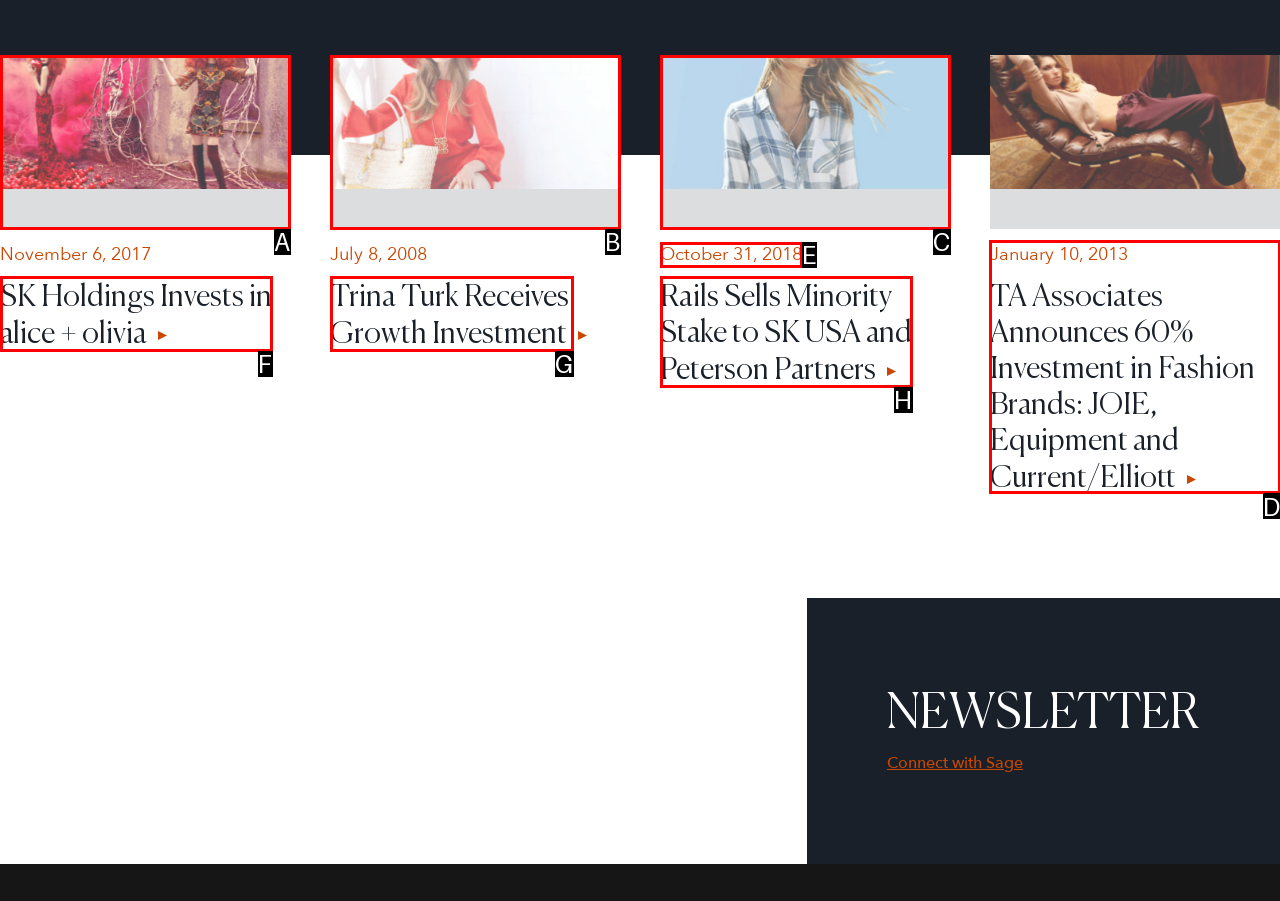Show which HTML element I need to click to perform this task: Browse the 'Recent Posts' Answer with the letter of the correct choice.

None